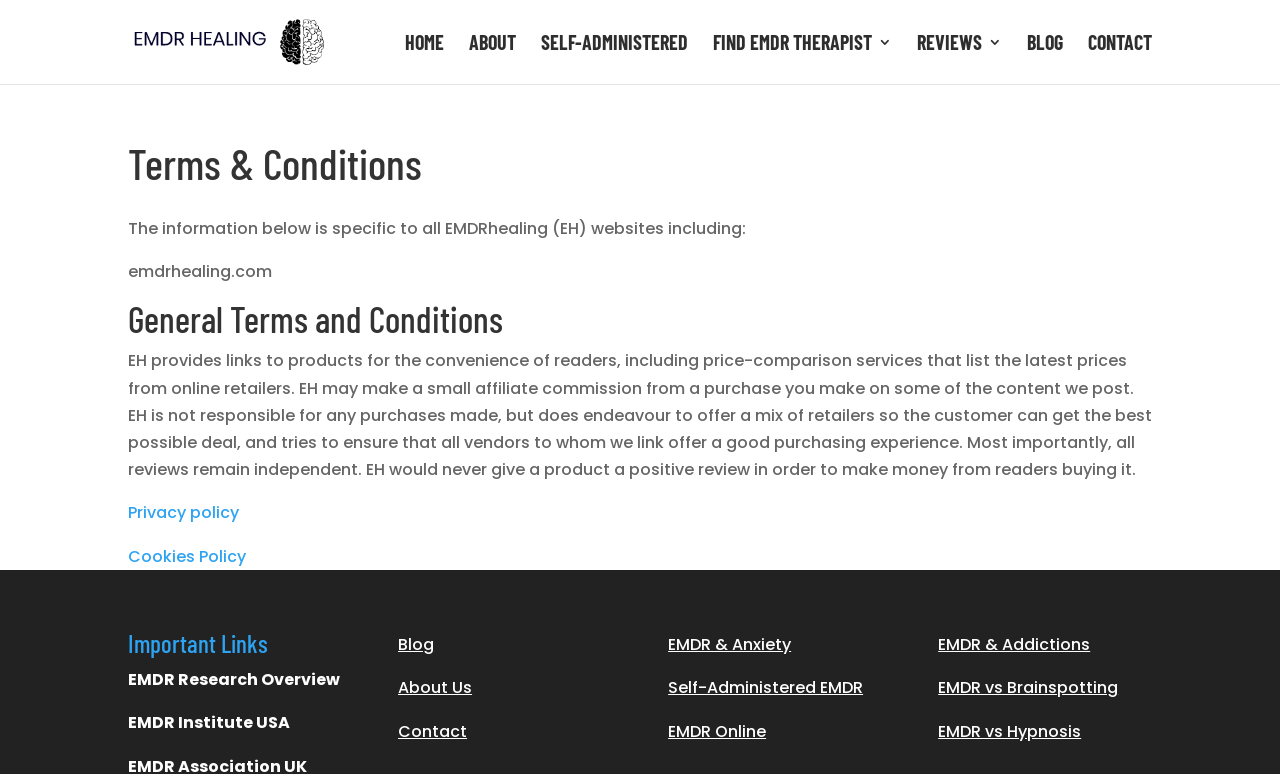Determine the bounding box coordinates for the area that should be clicked to carry out the following instruction: "read about EMDR and anxiety".

[0.522, 0.818, 0.618, 0.848]